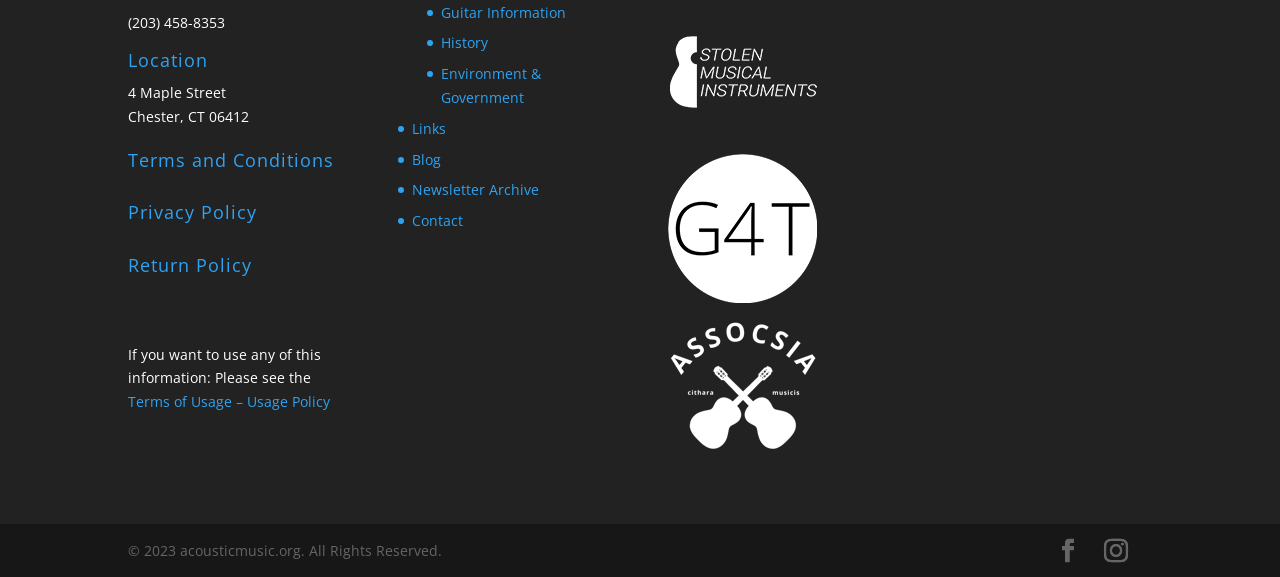Respond to the question below with a single word or phrase:
How many links are there in the 'Guitar Information' section?

4